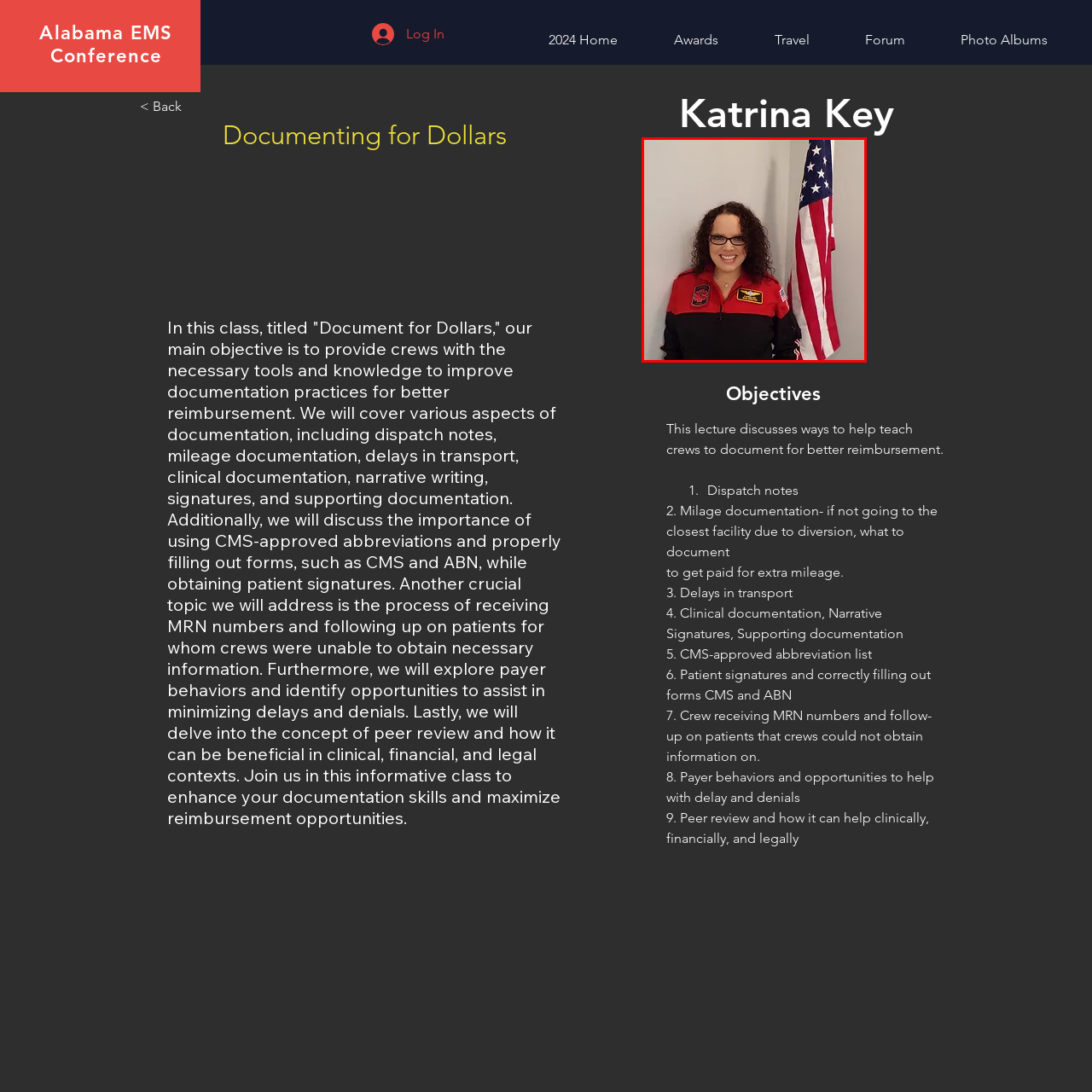What is displayed beside the woman?
Focus on the image highlighted by the red bounding box and deliver a thorough explanation based on what you see.

The image features a prominent display of the American flag beside the woman, which adds to the overall context of the Alabama EMS Conference.